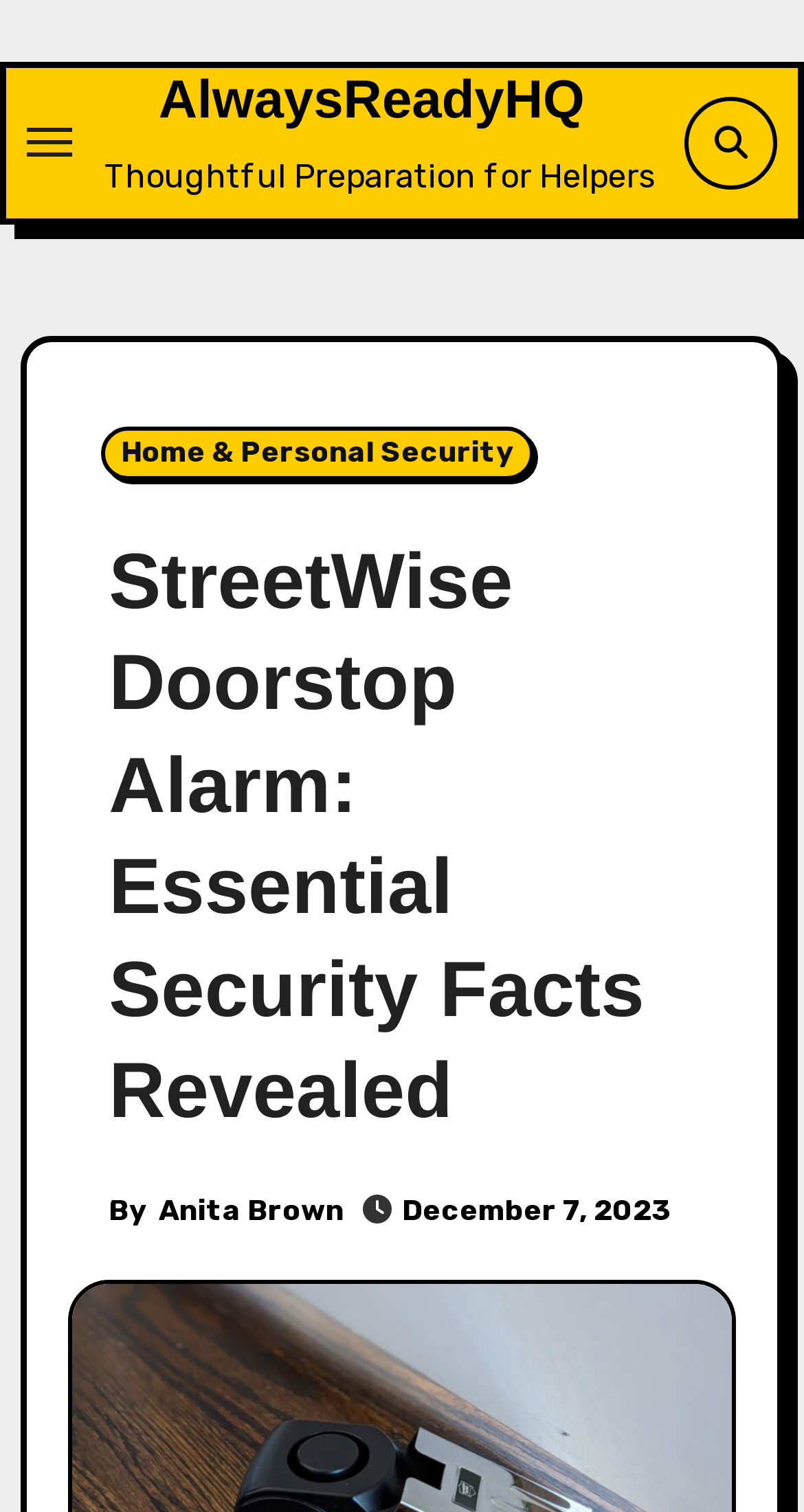Given the description "Home & Personal Security", determine the bounding box of the corresponding UI element.

[0.125, 0.282, 0.663, 0.317]